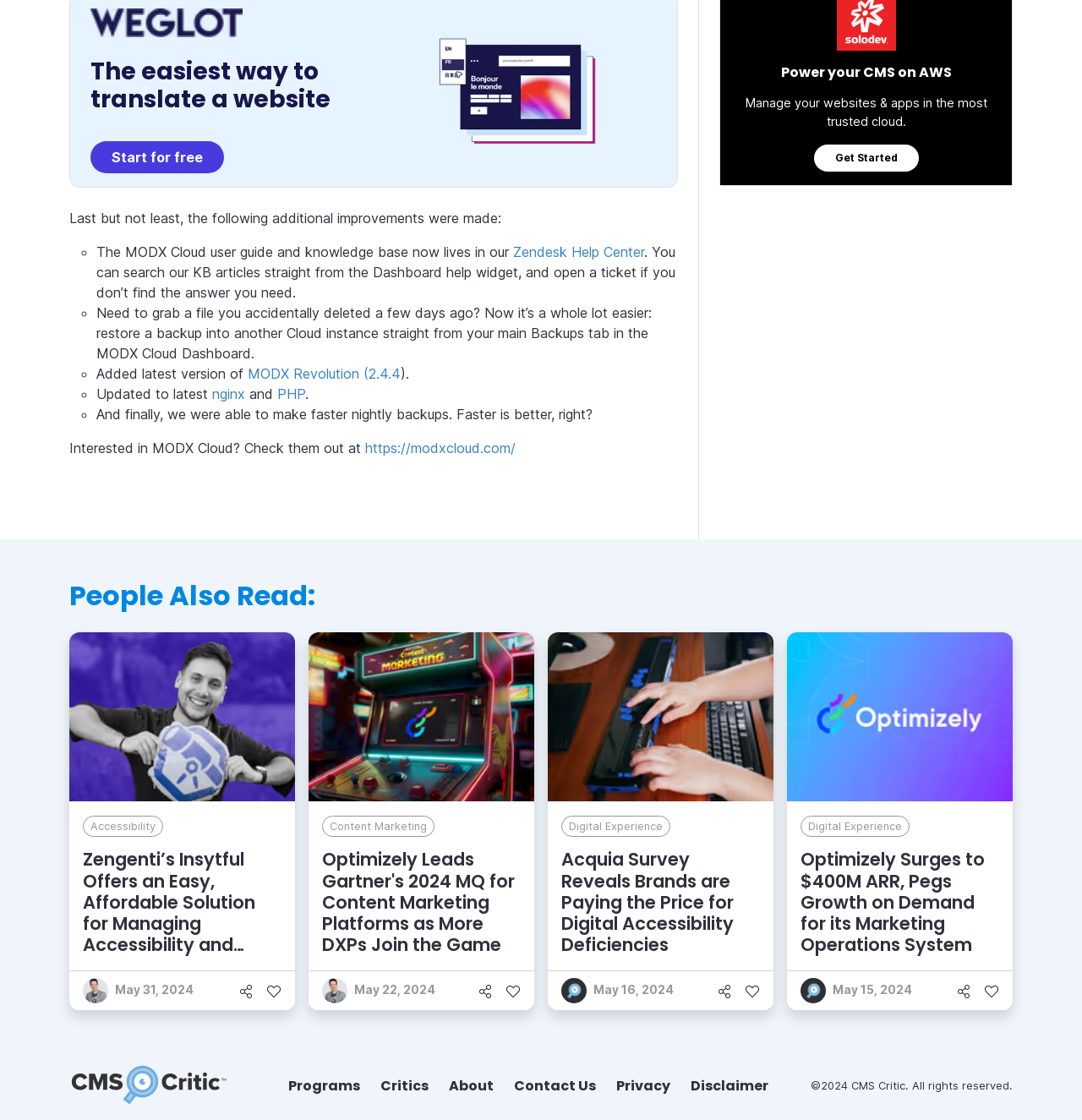What is the main purpose of Weglot?
Using the image, elaborate on the answer with as much detail as possible.

Based on the heading 'The easiest way to translate a website' and the graphical representation of the Weglot user interface with language translations, it can be inferred that the main purpose of Weglot is to translate a website.